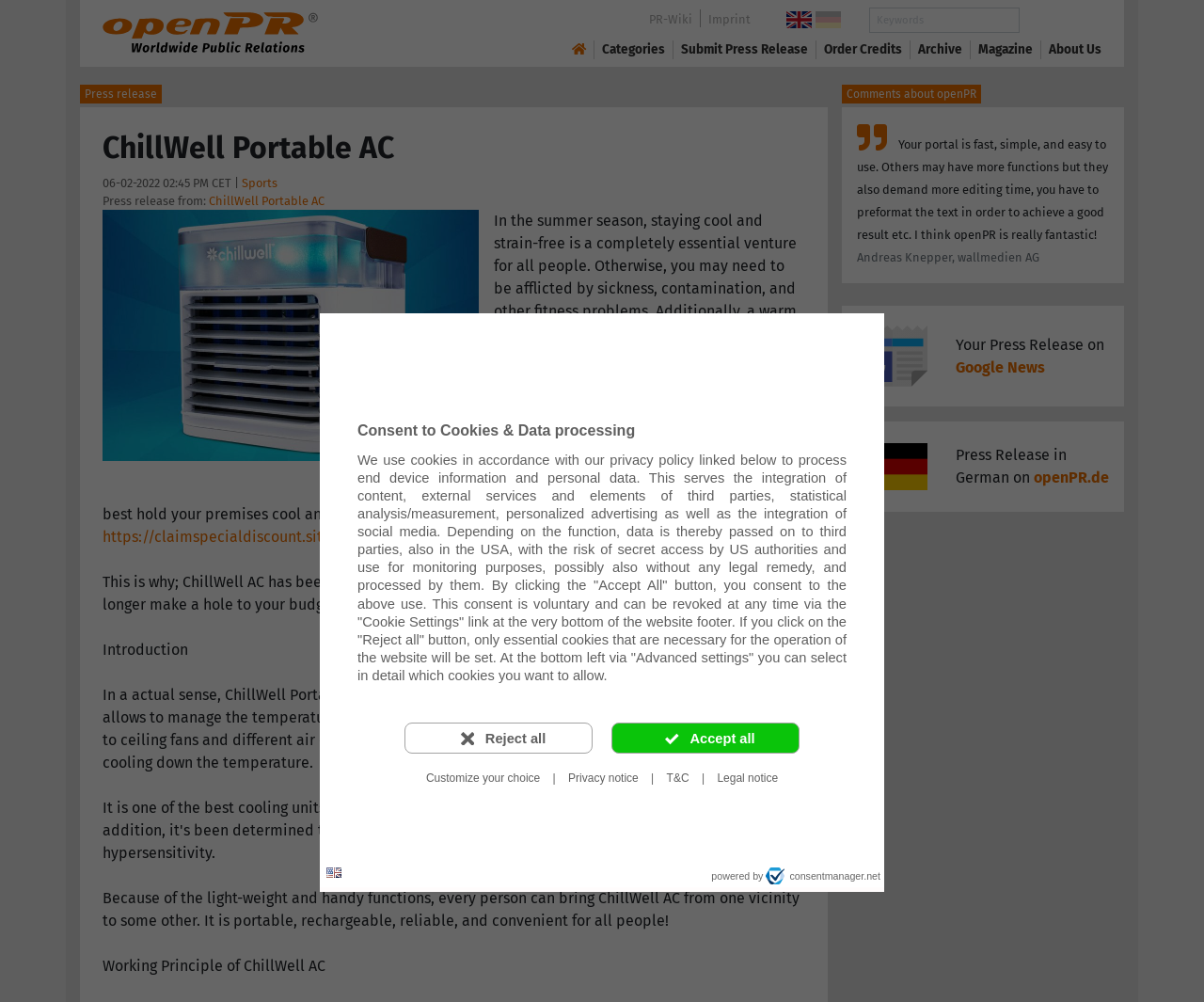What is the purpose of the ChillWell Portable AC?
Provide a well-explained and detailed answer to the question.

I determined the purpose of the ChillWell Portable AC by reading the text 'It allows to manage the temperature of your workspace, house, bedroom, and other spaces.' which indicates that the device is used for cooling.